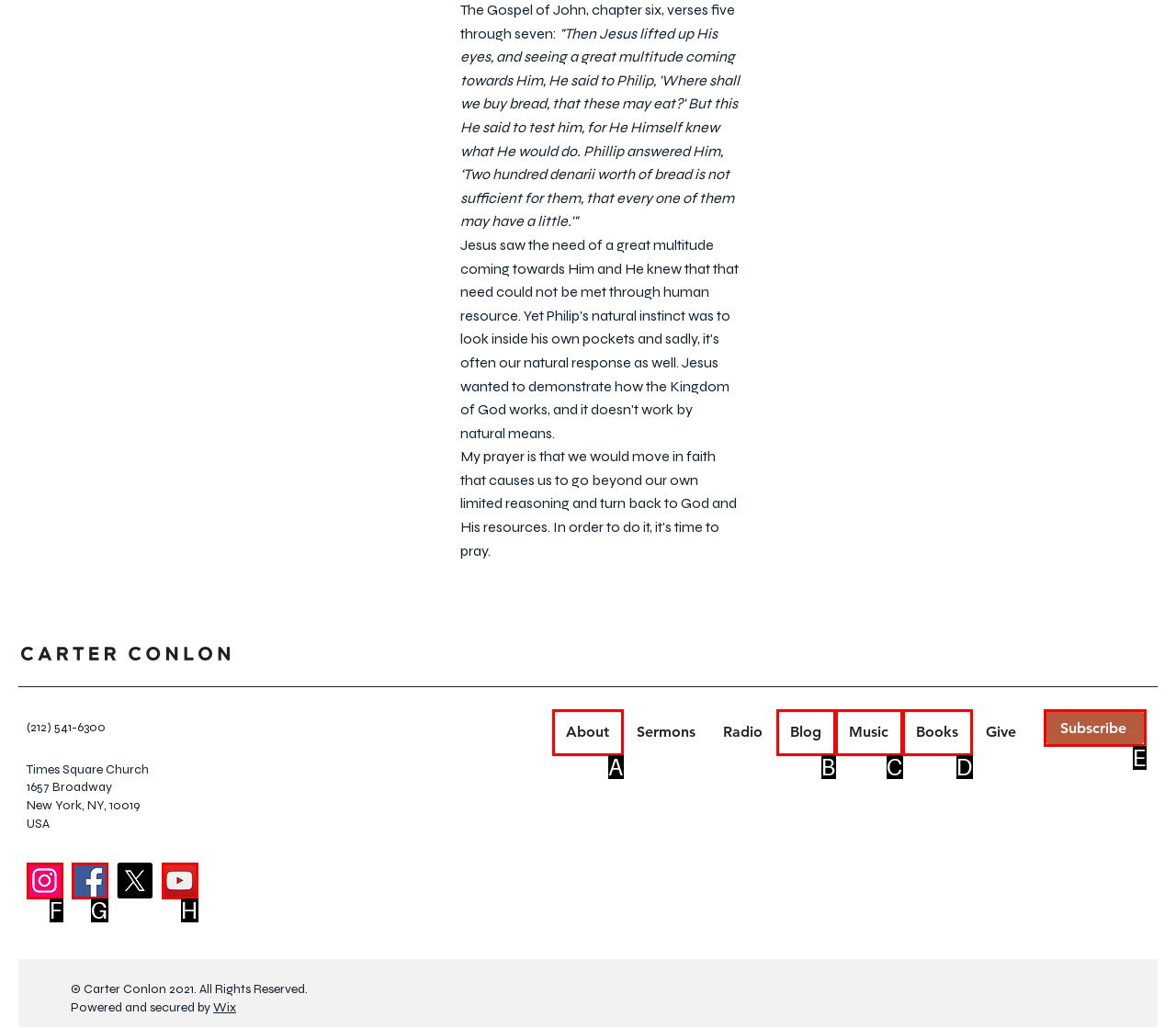Select the option that corresponds to the description: News
Respond with the letter of the matching choice from the options provided.

None